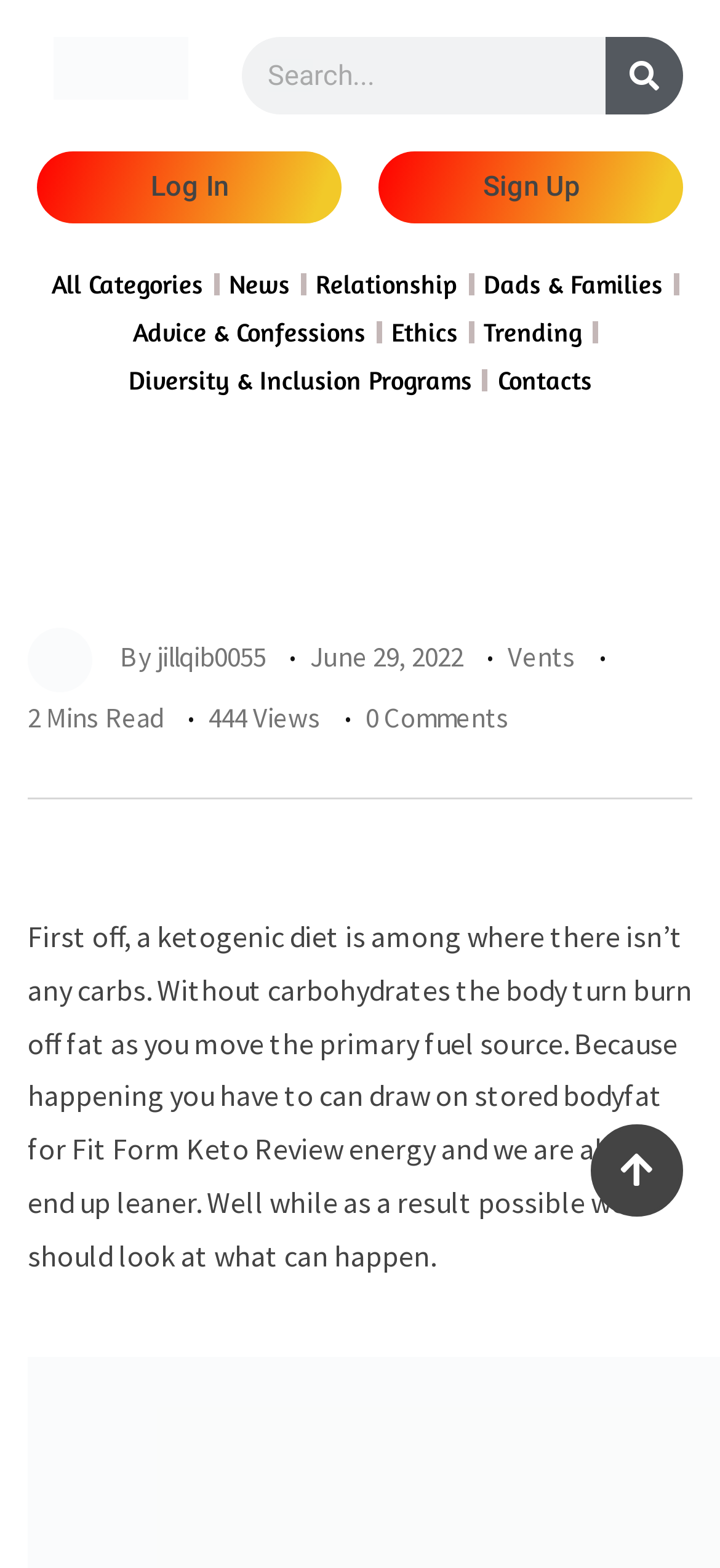What is the author of the article?
Using the image, elaborate on the answer with as much detail as possible.

I found the author's name by looking at the 'By' text followed by a link with the text 'jillqib0055', which suggests that this is the author's name.